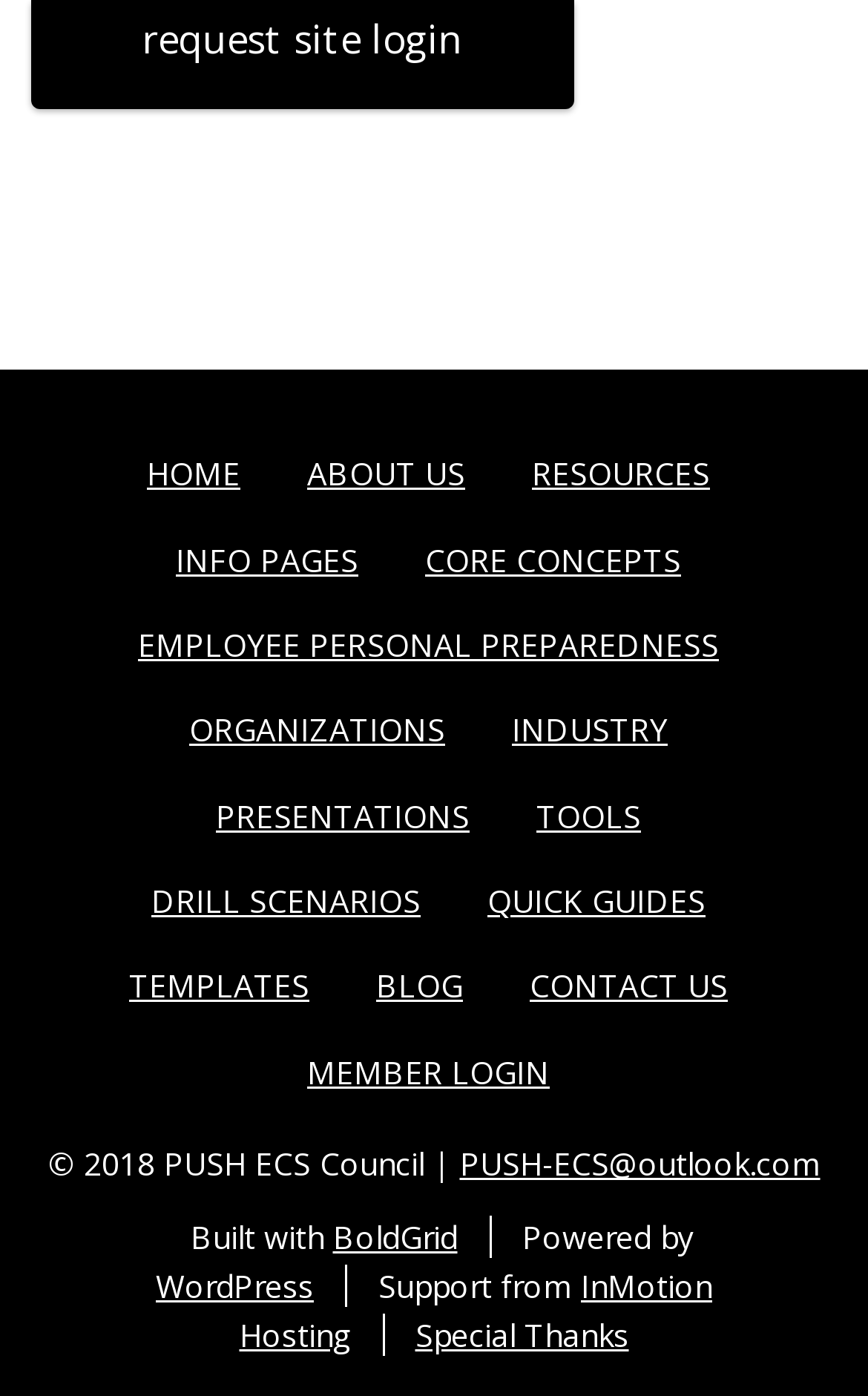Determine the bounding box coordinates of the region that needs to be clicked to achieve the task: "contact us".

[0.59, 0.677, 0.859, 0.738]